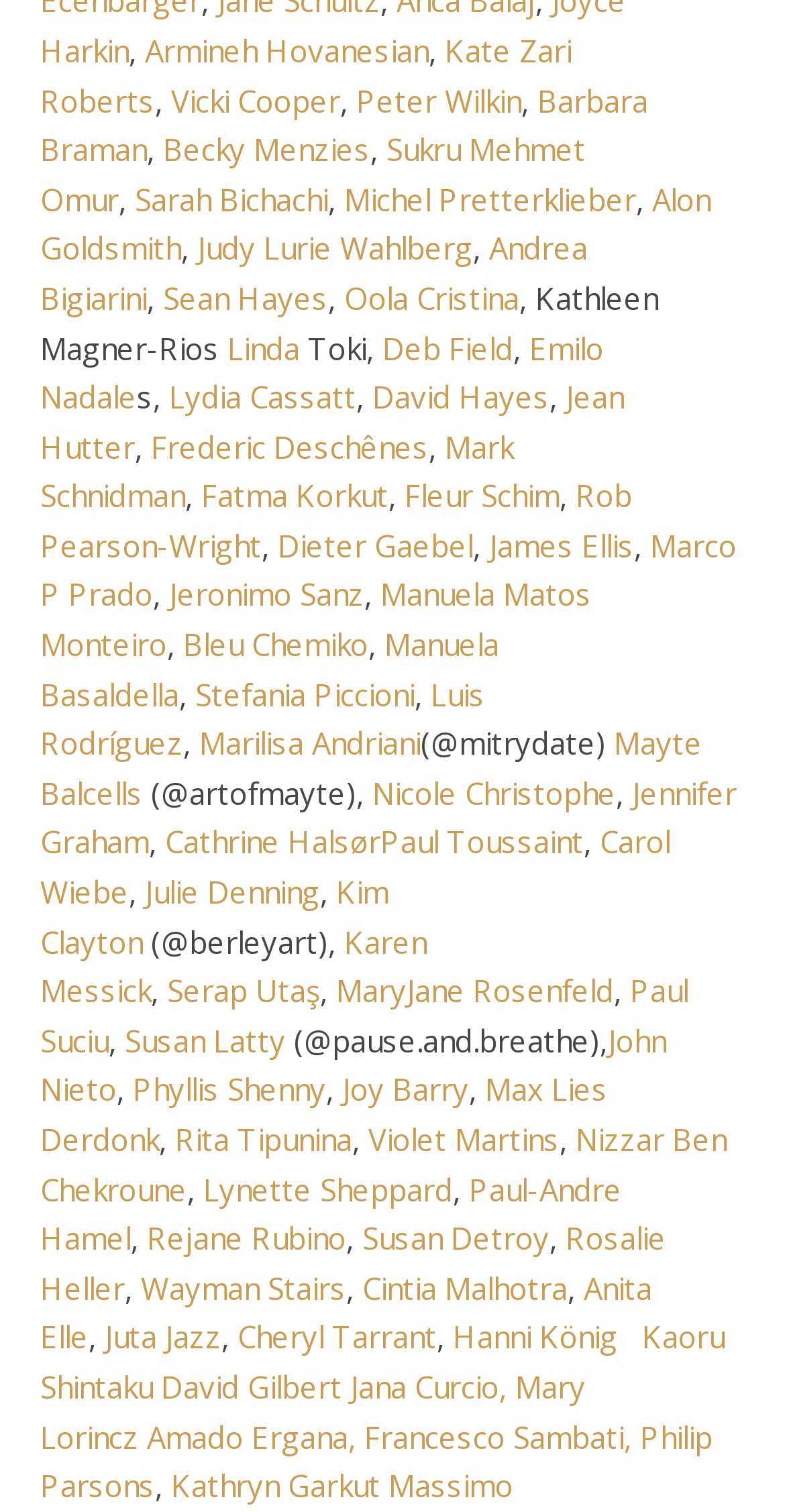Determine the bounding box coordinates of the target area to click to execute the following instruction: "Explore Barbara Braman's profile."

[0.051, 0.053, 0.826, 0.112]